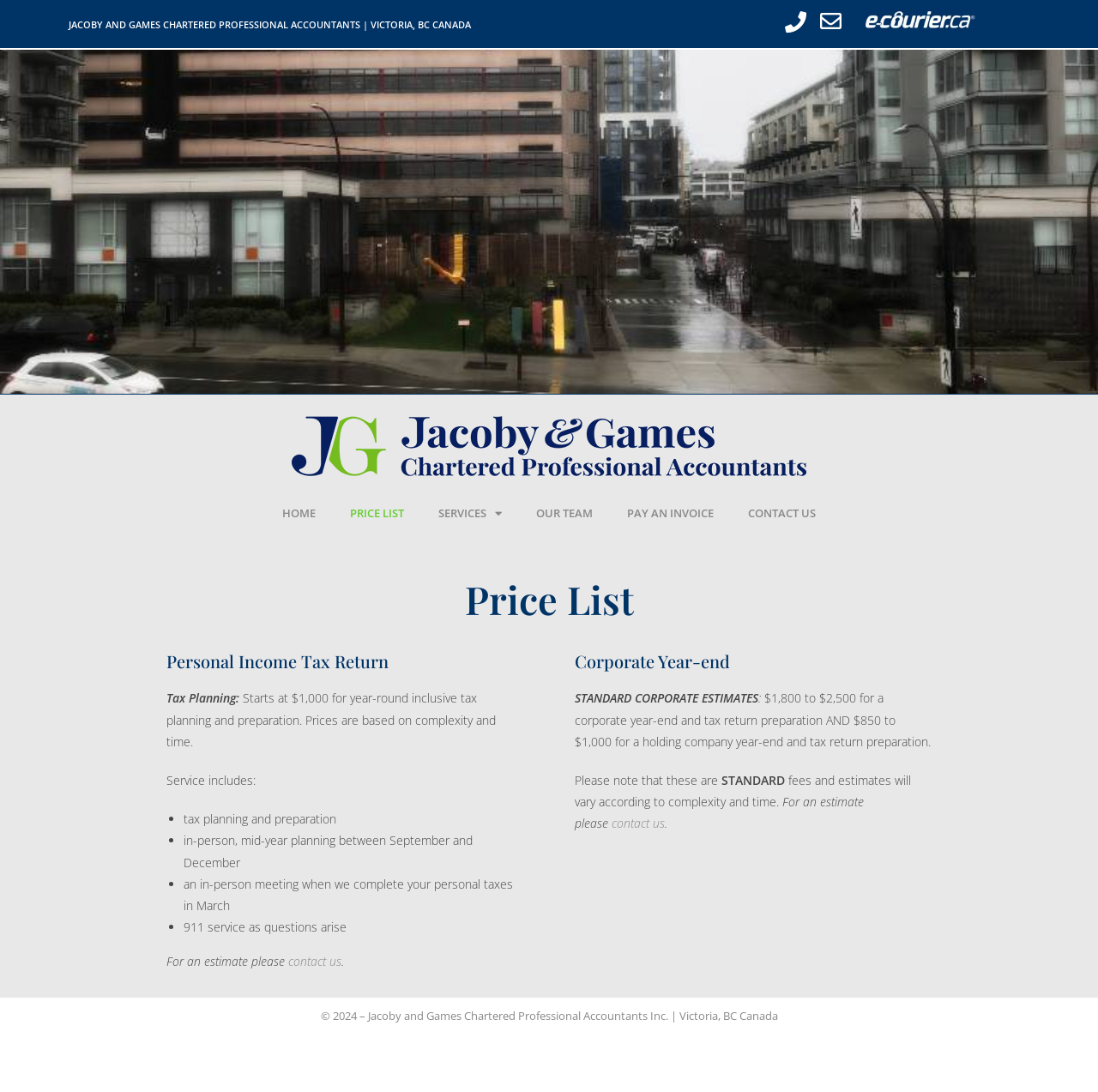Generate a detailed explanation of the webpage's features and information.

The webpage is about the price list of Jacoby & Games Chartered Professional Accountants Inc. At the top, there is a main section that spans the entire width of the page. Within this section, there are several links to different pages, including "JACOBY AND GAMES CHARTERED PROFESSIONAL ACCOUNTANTS | VICTORIA, BC CANADA", "Secure File Upload", and navigation links to "HOME", "PRICE LIST", "SERVICES", "OUR TEAM", "PAY AN INVOICE", and "CONTACT US".

Below the navigation links, there is a heading that reads "Price List". Underneath this heading, there are two main sections: "Personal Income Tax Return" and "Corporate Year-end". 

In the "Personal Income Tax Return" section, there is a heading with the same title, followed by a description of the service, which includes tax planning and preparation. The price for this service starts at $1,000, and the description outlines what is included in the service, such as in-person planning, an in-person meeting, and 911 service. There is also a link to "contact us" to get an estimate.

In the "Corporate Year-end" section, there is a heading with the same title, followed by a description of the standard corporate estimates, which range from $1,800 to $2,500 for a corporate year-end and tax return preparation, and $850 to $1,000 for a holding company year-end and tax return preparation. The description notes that these are standard fees and estimates will vary according to complexity and time. There is also a link to "contact us" to get an estimate.

At the bottom of the page, there is a copyright notice that reads "© 2024 – Jacoby and Games Chartered Professional Accountants Inc. | Victoria, BC Canada".